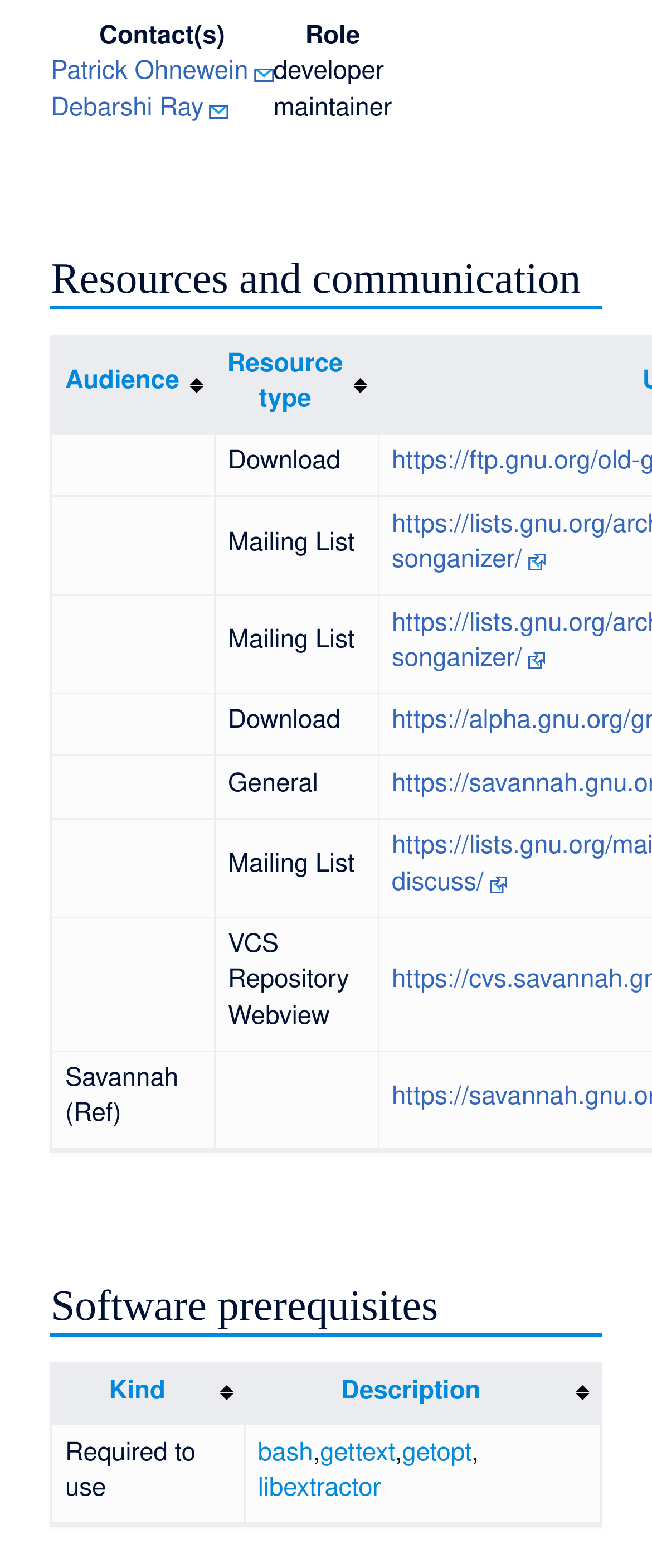What is the kind of software prerequisite in the first row?
Based on the image, give a concise answer in the form of a single word or short phrase.

Required to use